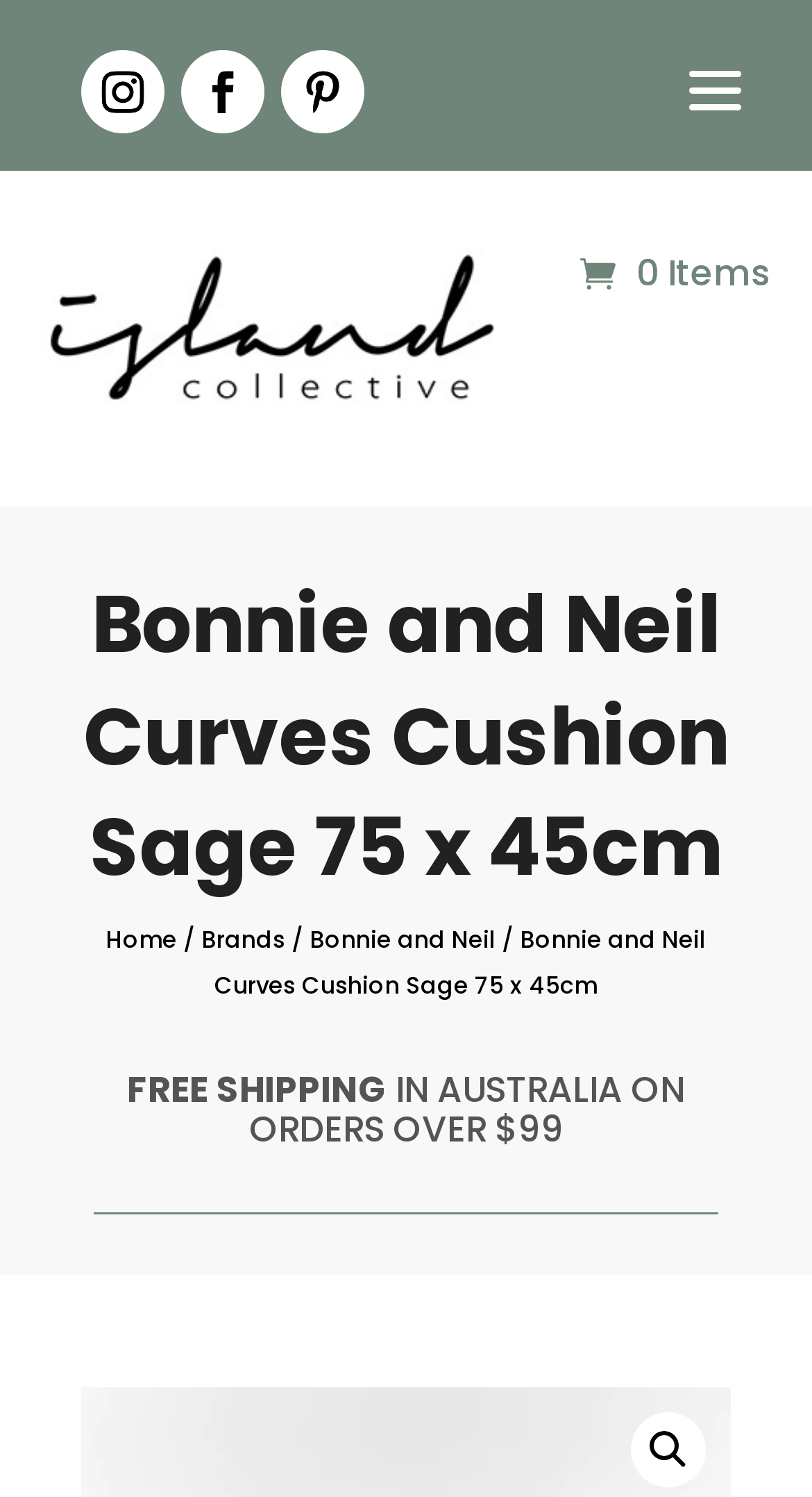What is the brand of the cushion?
Provide a comprehensive and detailed answer to the question.

I determined the brand of the cushion by looking at the breadcrumb navigation, which shows 'Home > Brands > Bonnie and Neil > Bonnie and Neil Curves Cushion Sage 75 x 45cm'. This indicates that the brand of the cushion is Bonnie and Neil.